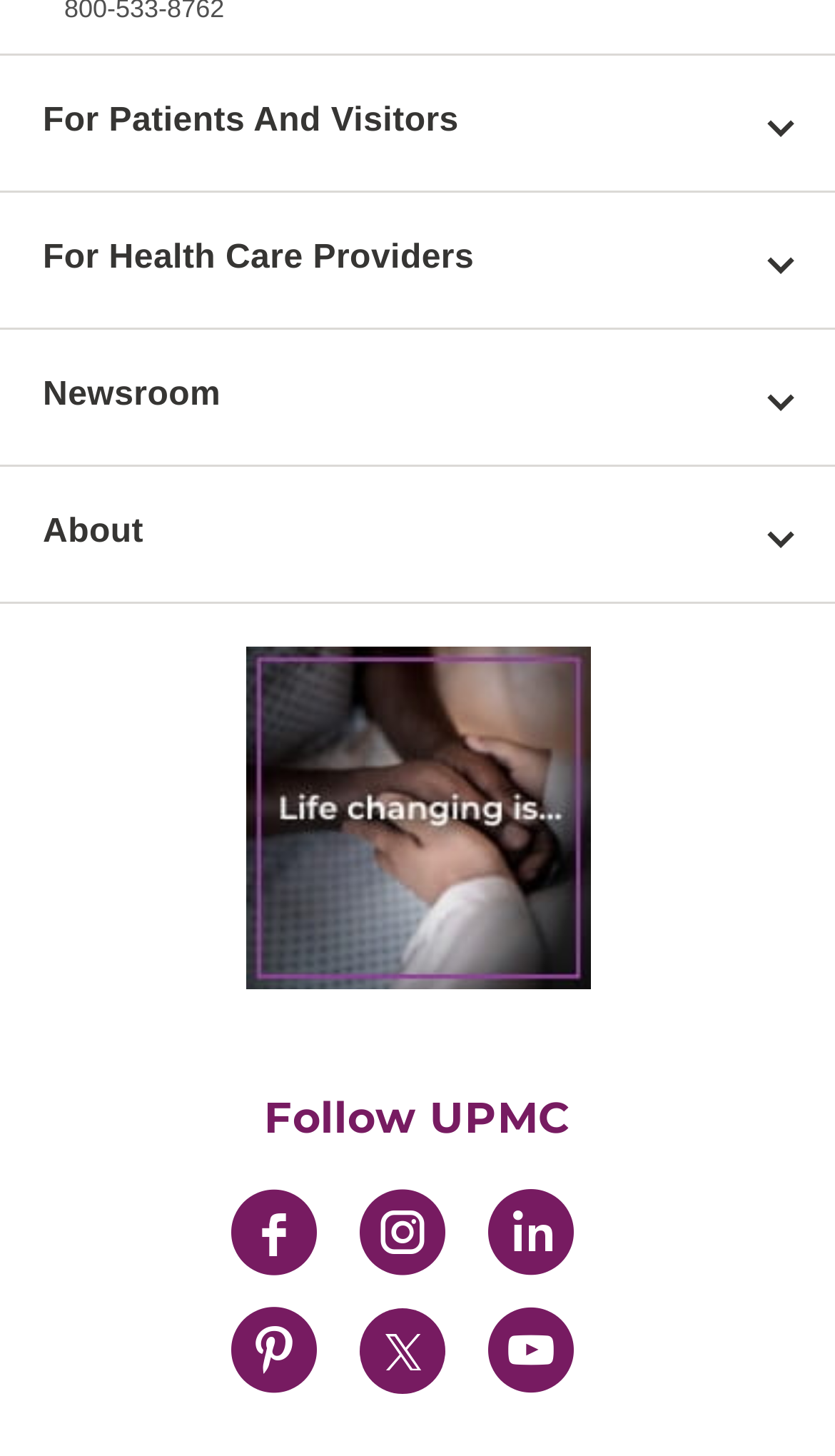Can you look at the image and give a comprehensive answer to the question:
How many links are there for patients and visitors?

I counted the links under the 'For Patients And Visitors' button, which are 'Find a Doctor', 'Locations', 'Patient & Visitor Resources', 'Disabilities Resource Center', 'Services', 'Medical Records', and 'No Surprises Act', totaling 7 links.